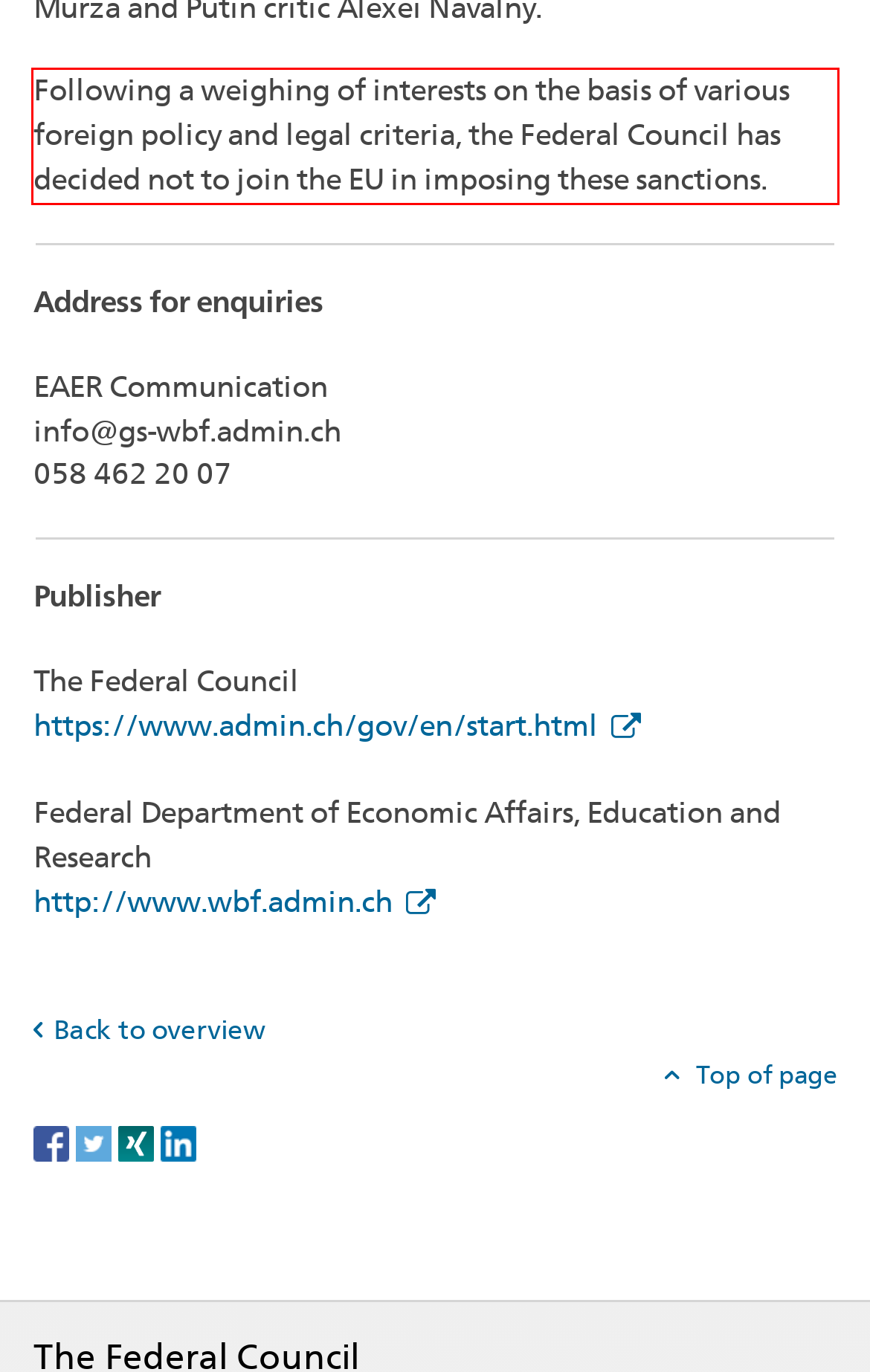Using the provided webpage screenshot, recognize the text content in the area marked by the red bounding box.

Following a weighing of interests on the basis of various foreign policy and legal criteria, the Federal Council has decided not to join the EU in imposing these sanctions.